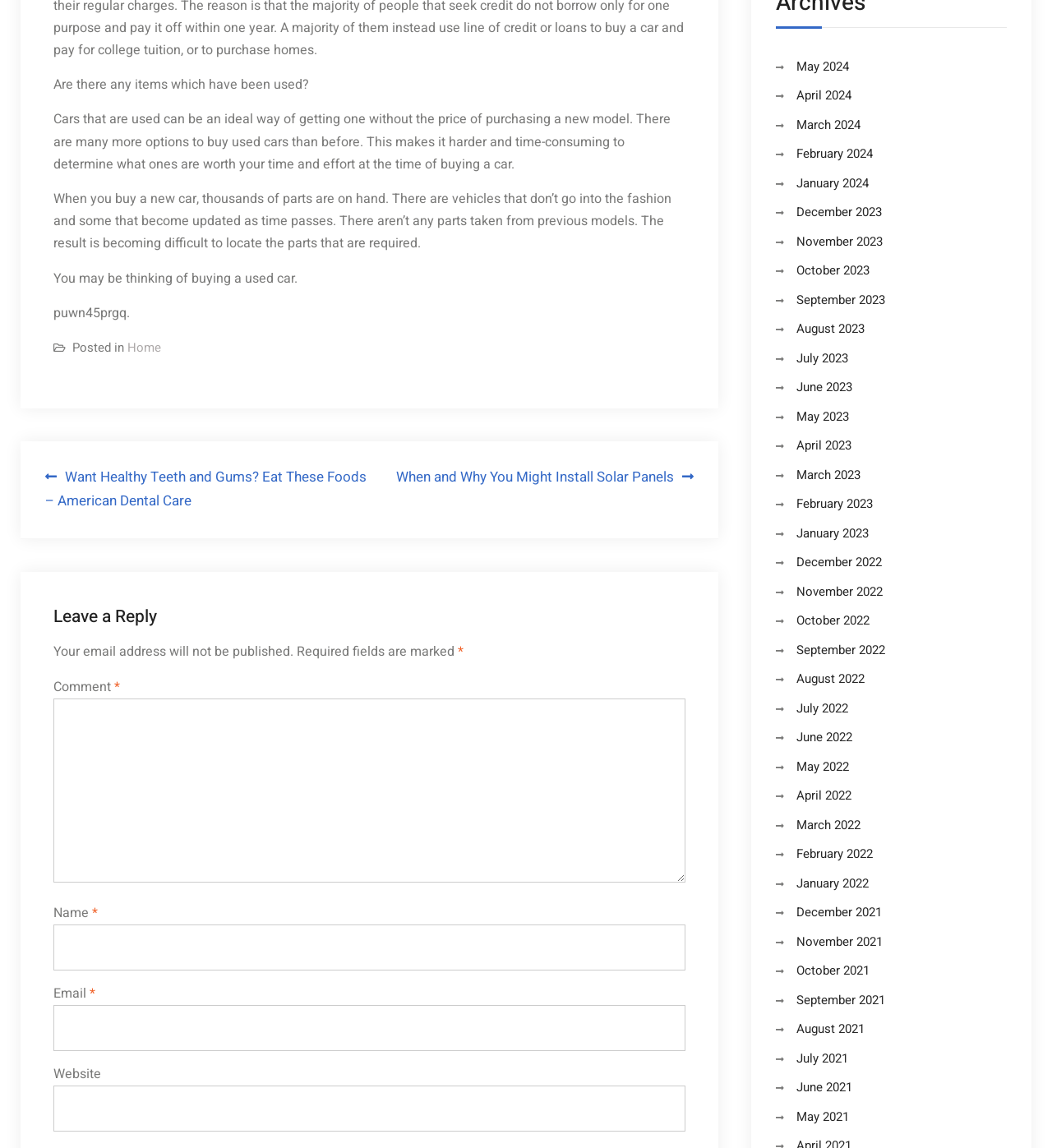Please determine the bounding box coordinates for the UI element described as: "parent_node: Email * aria-describedby="email-notes" name="email"".

[0.051, 0.876, 0.652, 0.916]